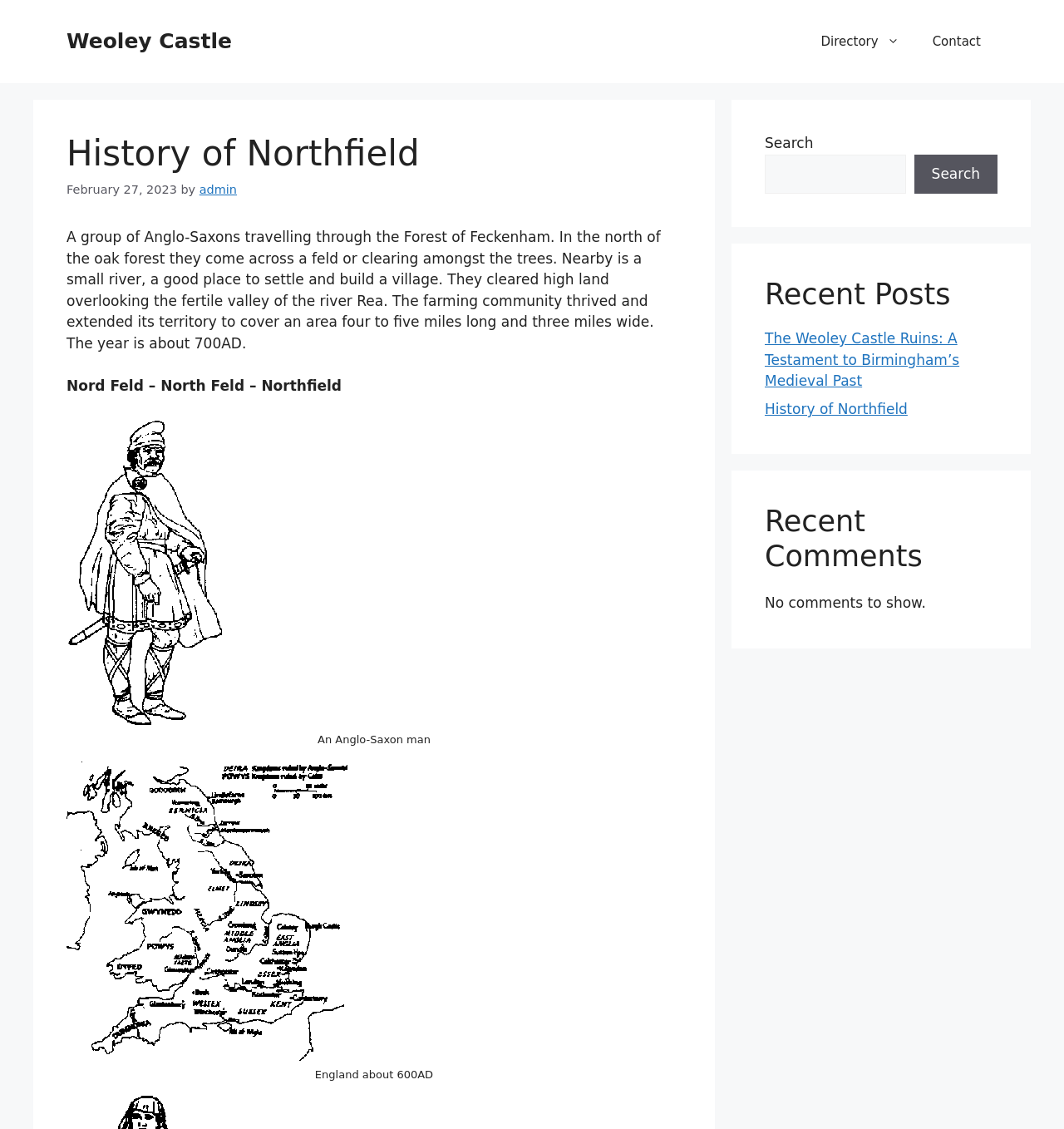Please identify the bounding box coordinates of the element's region that I should click in order to complete the following instruction: "Visit the Weoley Castle page". The bounding box coordinates consist of four float numbers between 0 and 1, i.e., [left, top, right, bottom].

[0.062, 0.026, 0.218, 0.047]